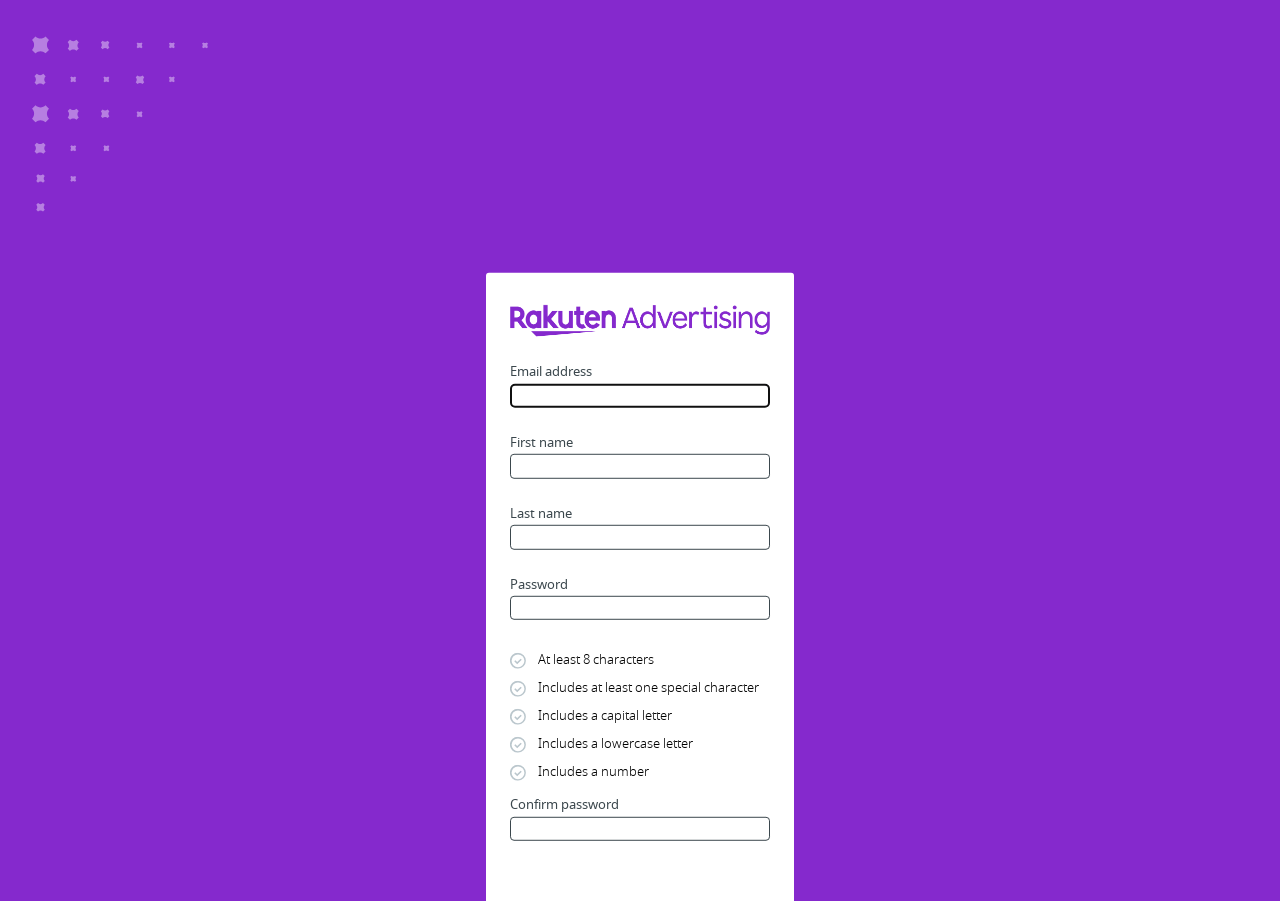How many images are on the webpage?
Provide a short answer using one word or a brief phrase based on the image.

2